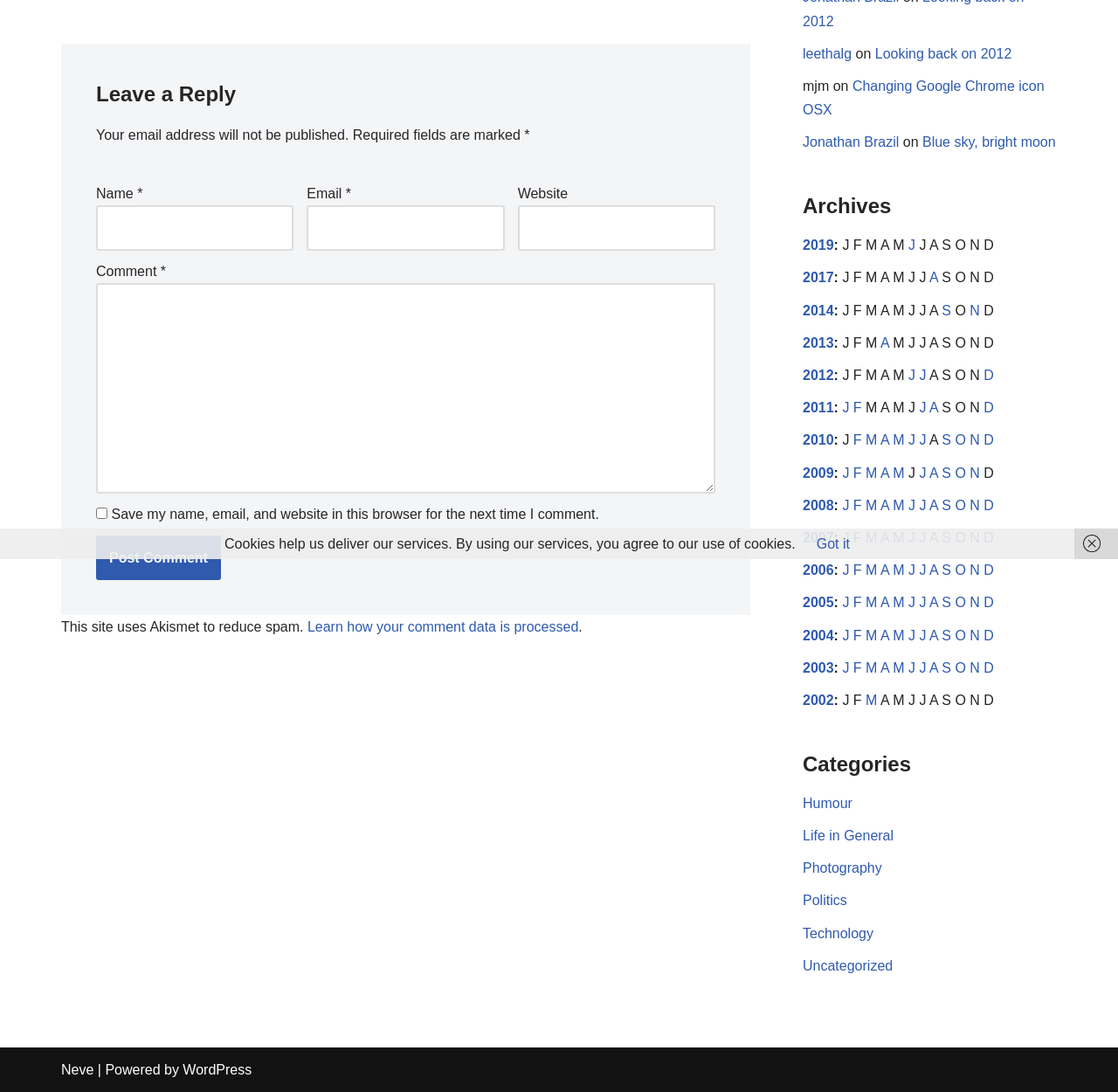From the element description: "Contact Us", extract the bounding box coordinates of the UI element. The coordinates should be expressed as four float numbers between 0 and 1, in the order [left, top, right, bottom].

None